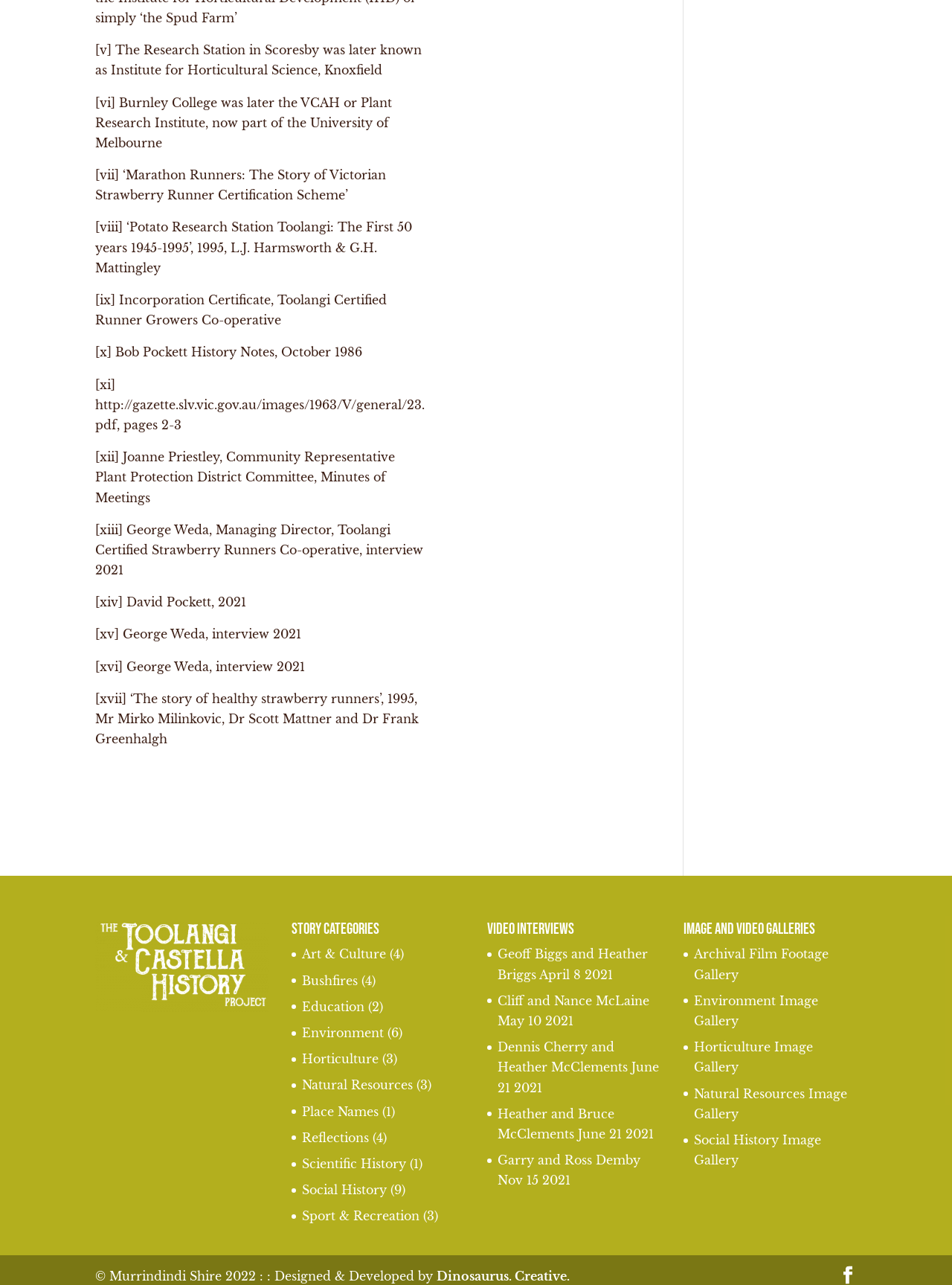Identify the bounding box coordinates for the element you need to click to achieve the following task: "Visit the Facebook page". The coordinates must be four float values ranging from 0 to 1, formatted as [left, top, right, bottom].

None